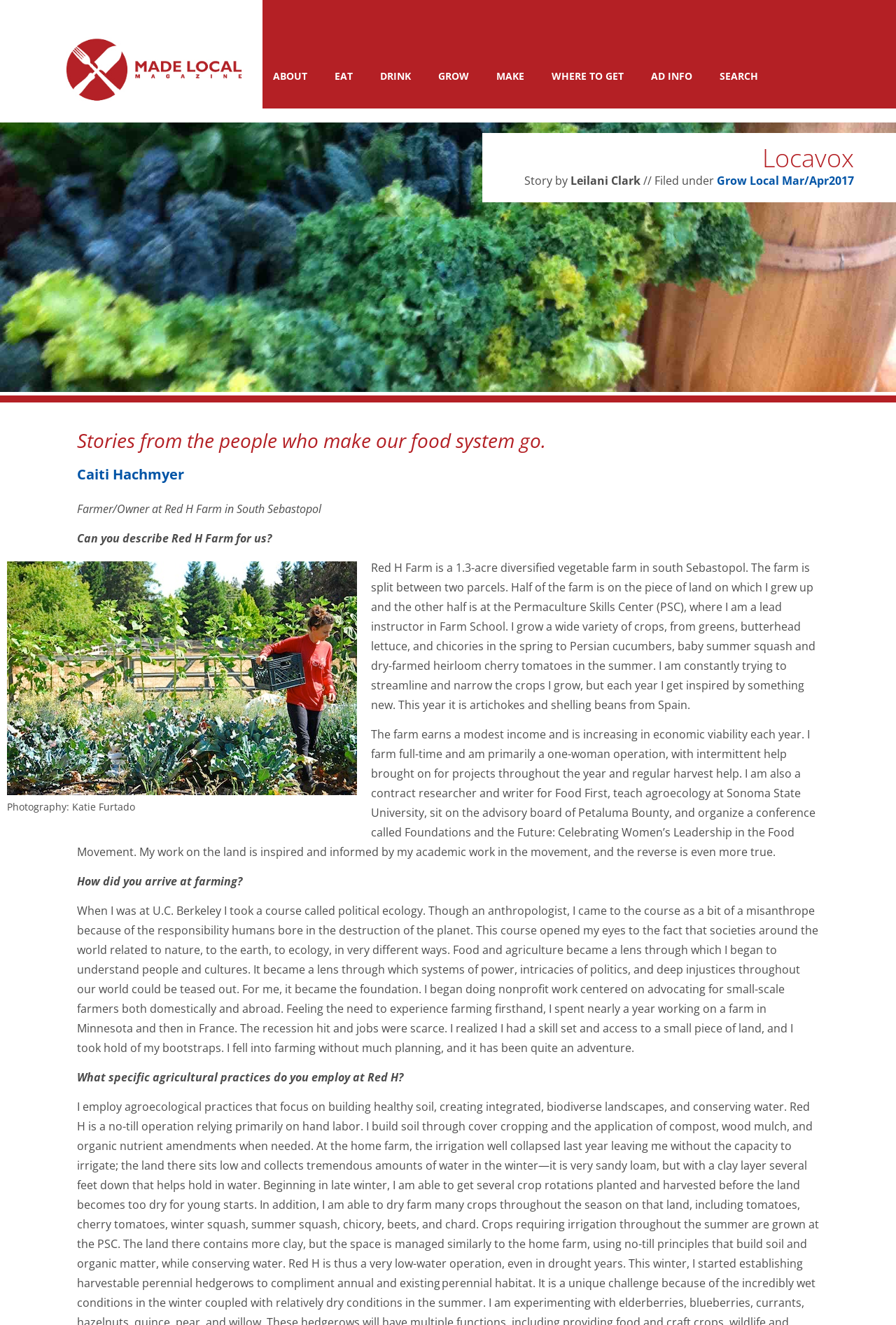What is the name of the magazine?
Based on the content of the image, thoroughly explain and answer the question.

The name of the magazine can be found in the top-left corner of the webpage, where it says 'Locavox | Made Local Magazine'. This is also confirmed by the image with the same text, which is located just below the top-left corner.